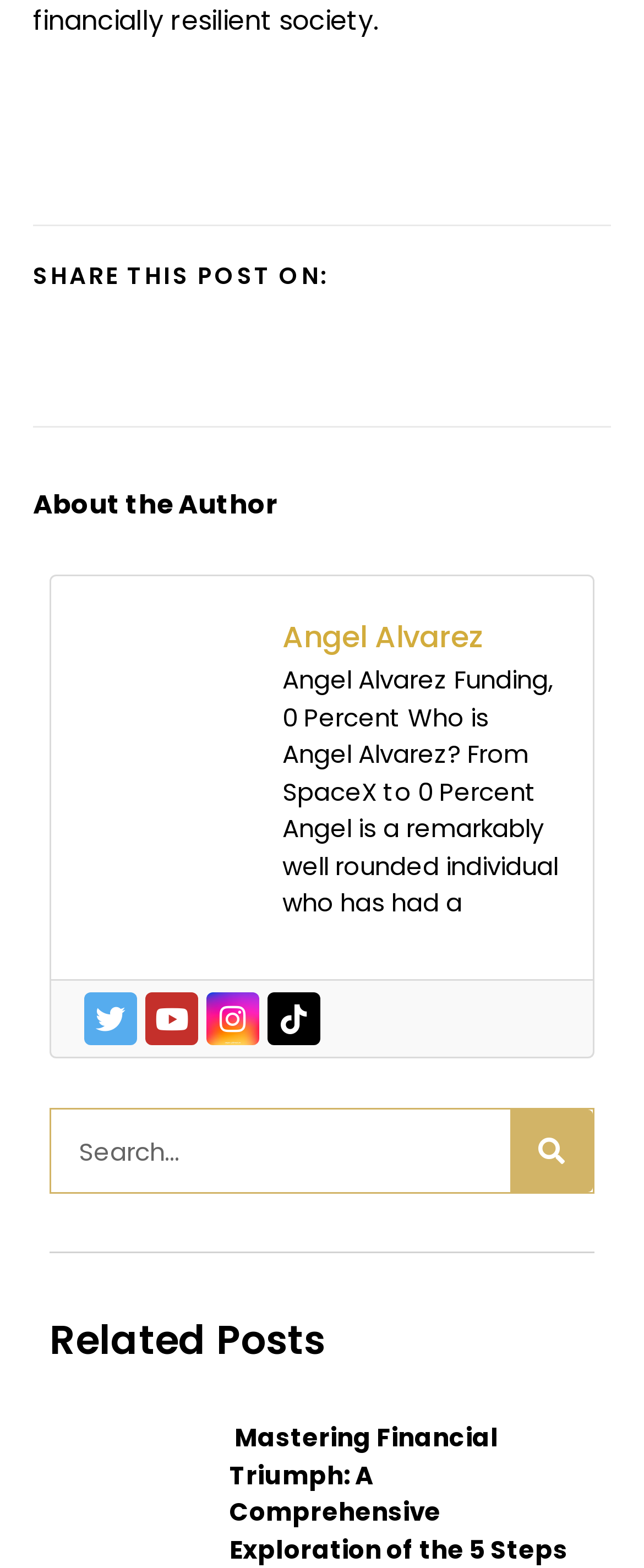What is the purpose of the 'SHARE THIS POST ON:' section?
Please describe in detail the information shown in the image to answer the question.

I inferred the purpose of the 'SHARE THIS POST ON:' section by looking at the links and images provided, which are all related to social media platforms, indicating that the section is for sharing the post on those platforms.